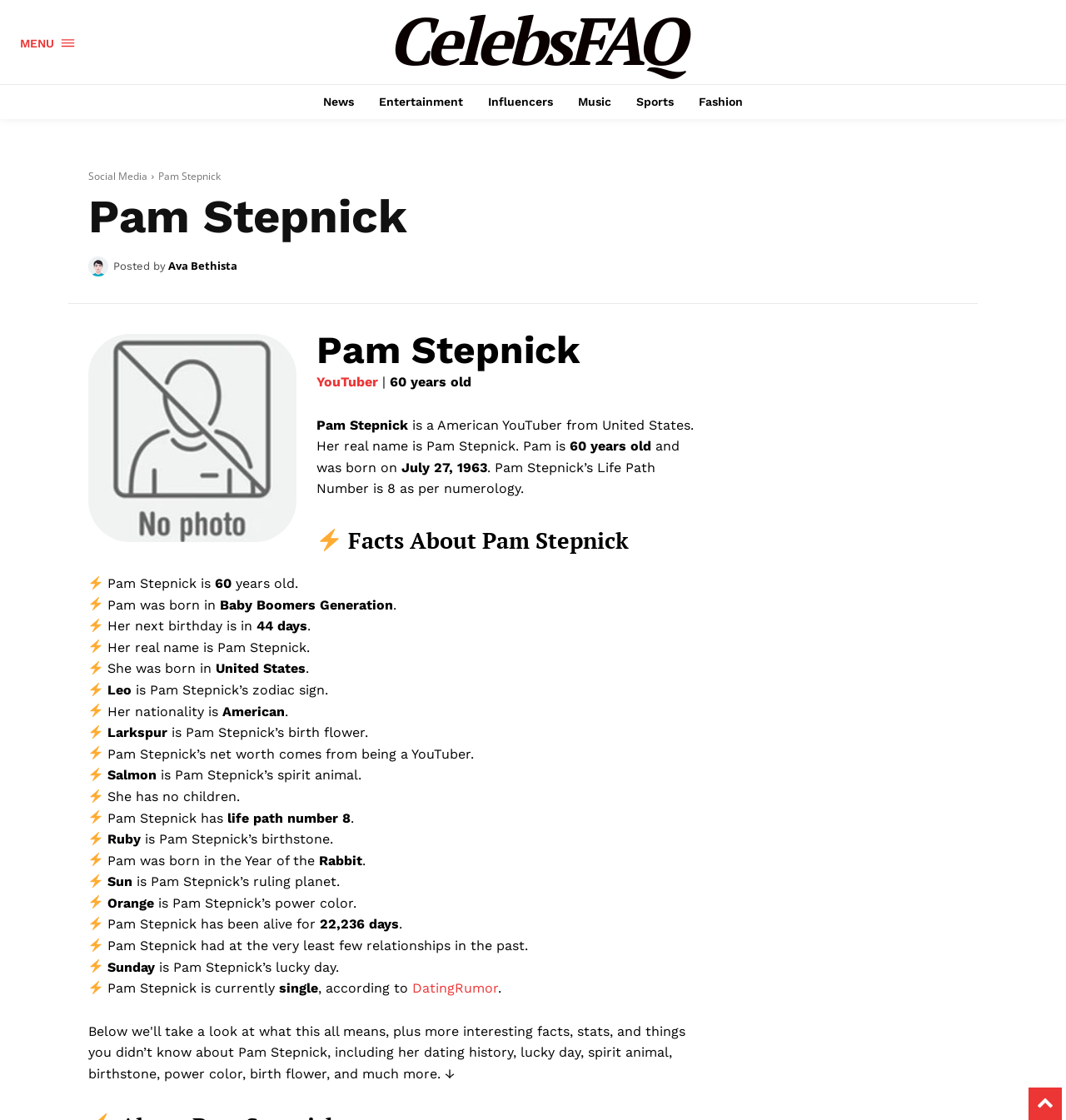Please determine the bounding box coordinates of the area that needs to be clicked to complete this task: 'Read about Pam Stepnick's life path number'. The coordinates must be four float numbers between 0 and 1, formatted as [left, top, right, bottom].

[0.297, 0.41, 0.615, 0.443]